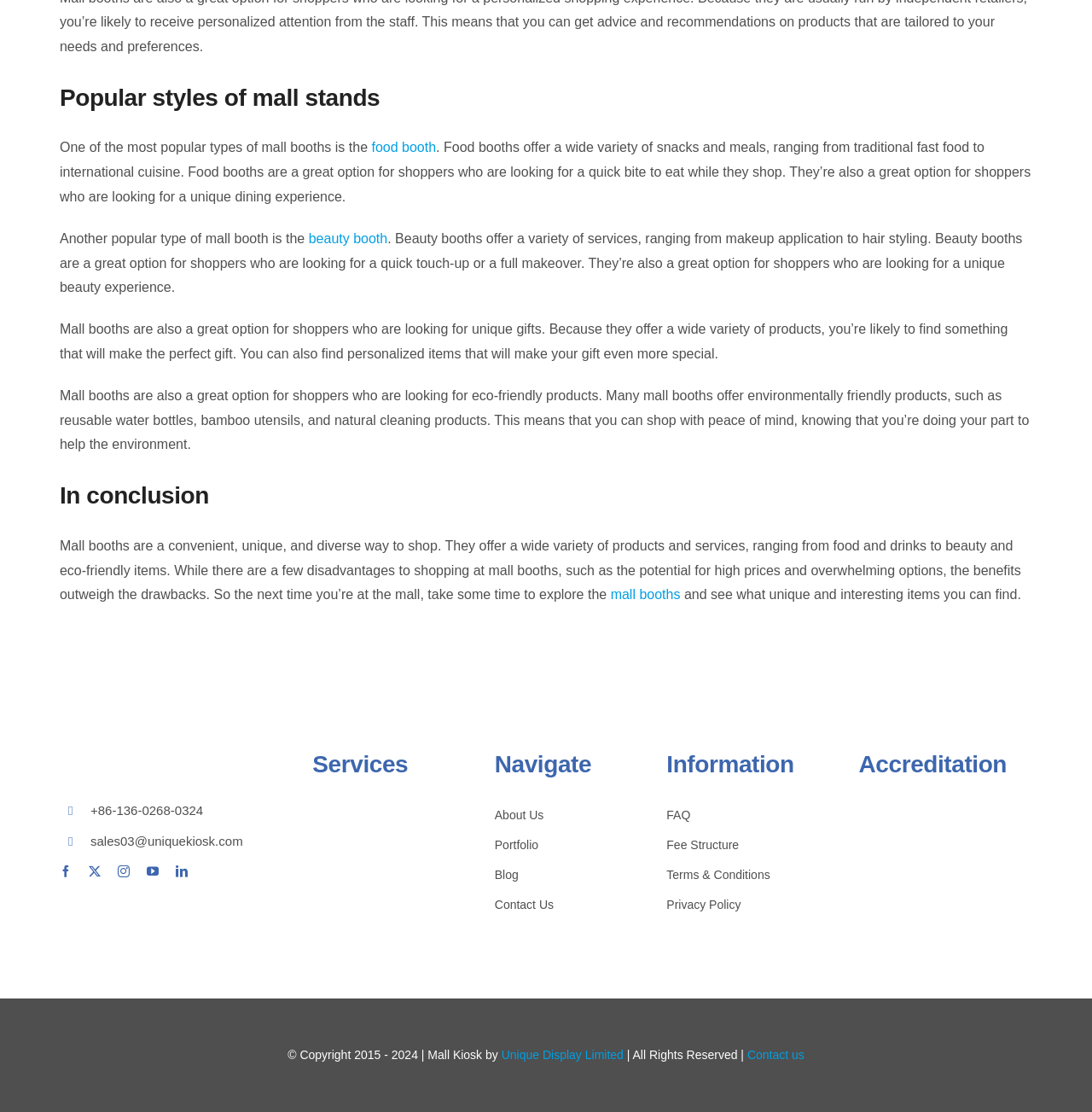Give the bounding box coordinates for this UI element: "Portfolio". The coordinates should be four float numbers between 0 and 1, arranged as [left, top, right, bottom].

[0.453, 0.75, 0.575, 0.77]